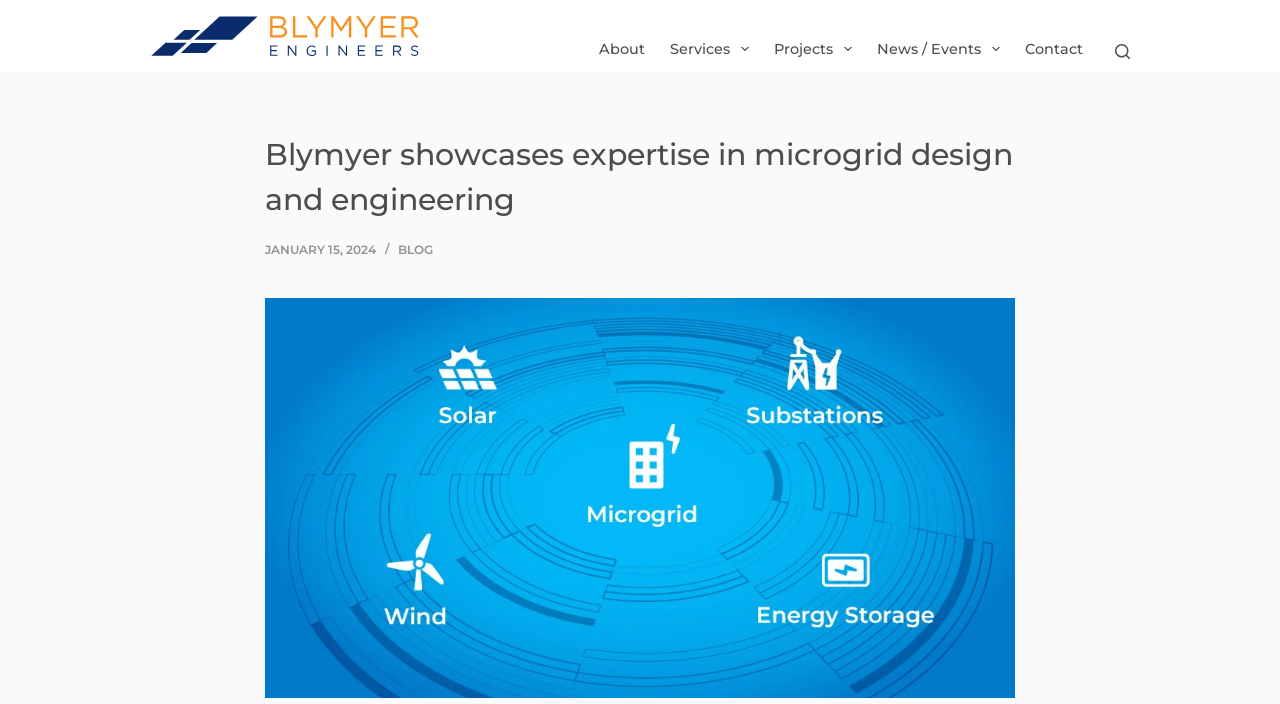Please locate the clickable area by providing the bounding box coordinates to follow this instruction: "Search".

[0.871, 0.062, 0.883, 0.102]